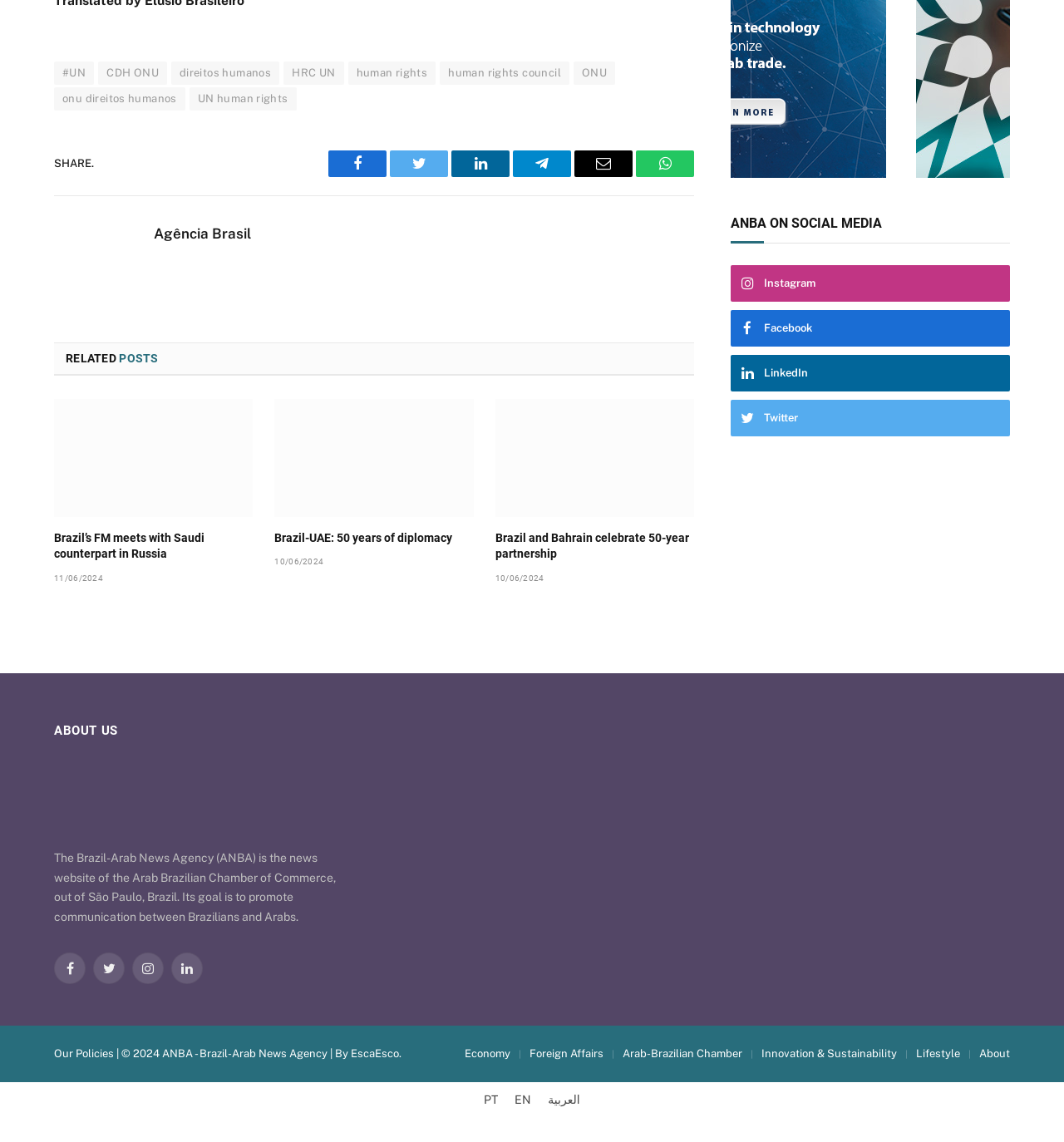What social media platforms does ANBA have?
Give a detailed explanation using the information visible in the image.

The social media platforms of ANBA can be found in the 'ANBA ON SOCIAL MEDIA' section, where there are links to Facebook, Twitter, Instagram, and LinkedIn.